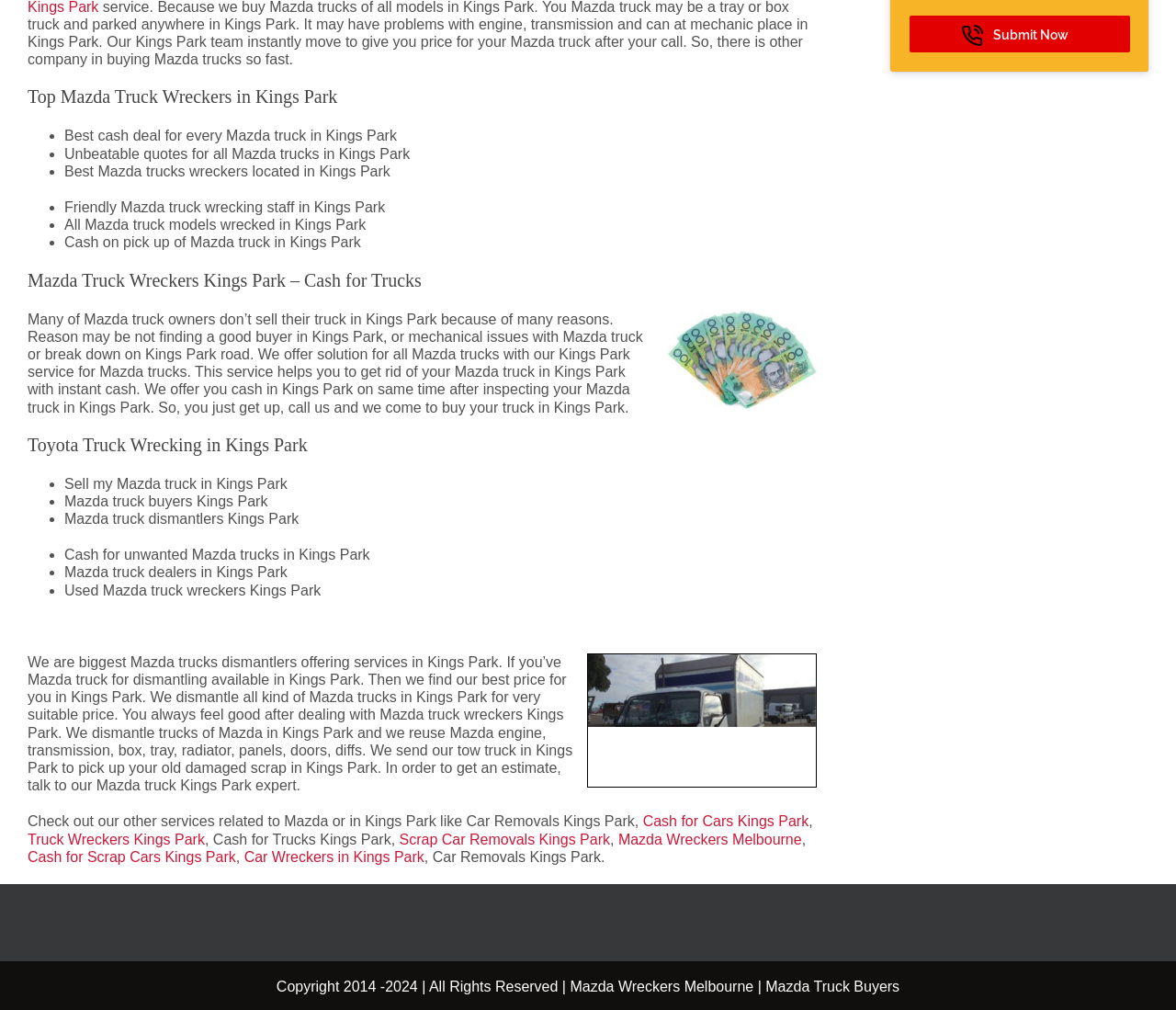Please determine the bounding box coordinates for the element with the description: "Go to Top".

[0.904, 0.551, 0.941, 0.582]